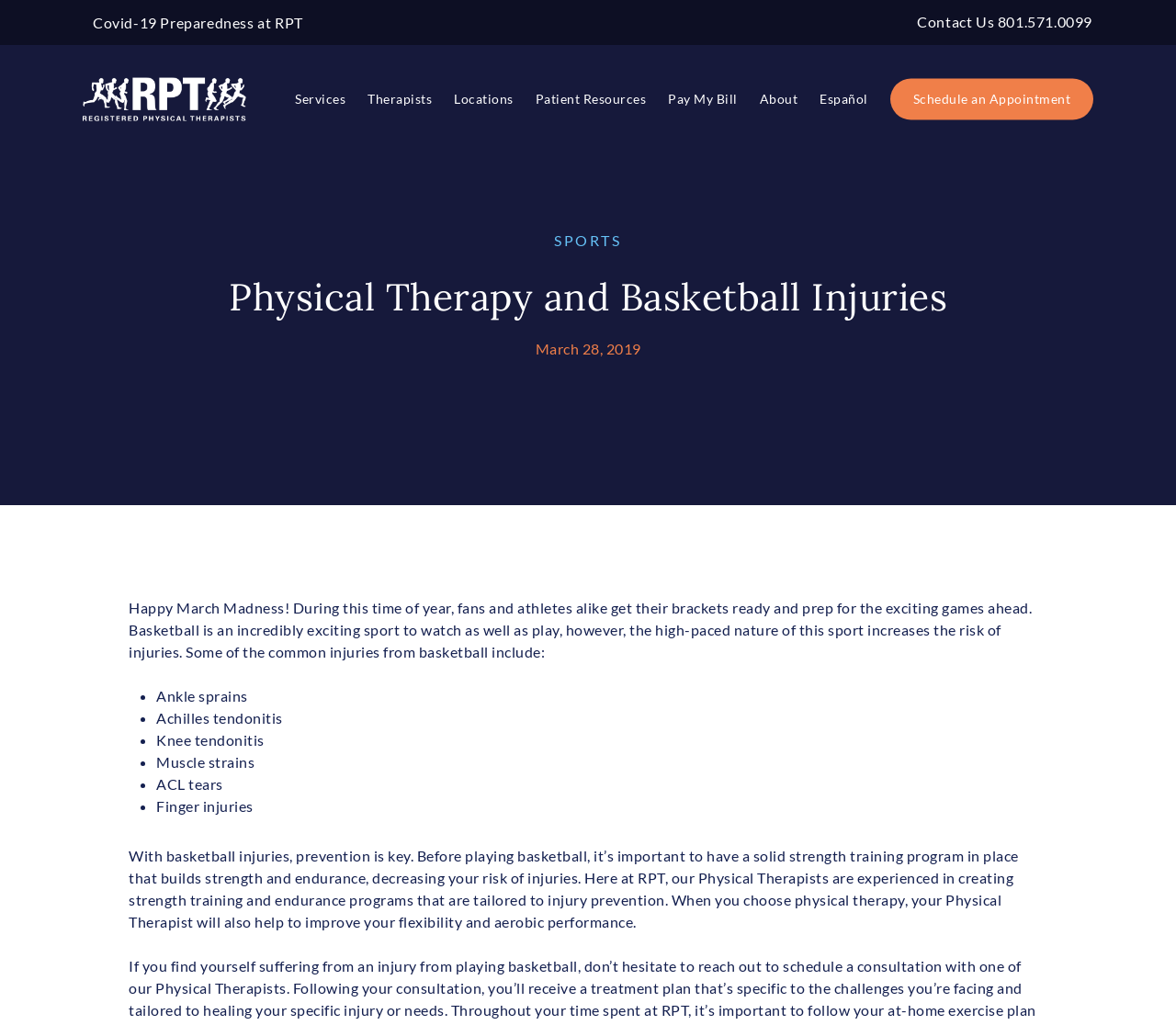Locate the bounding box coordinates of the clickable part needed for the task: "Read about physical therapy and basketball injuries".

[0.109, 0.251, 0.891, 0.332]